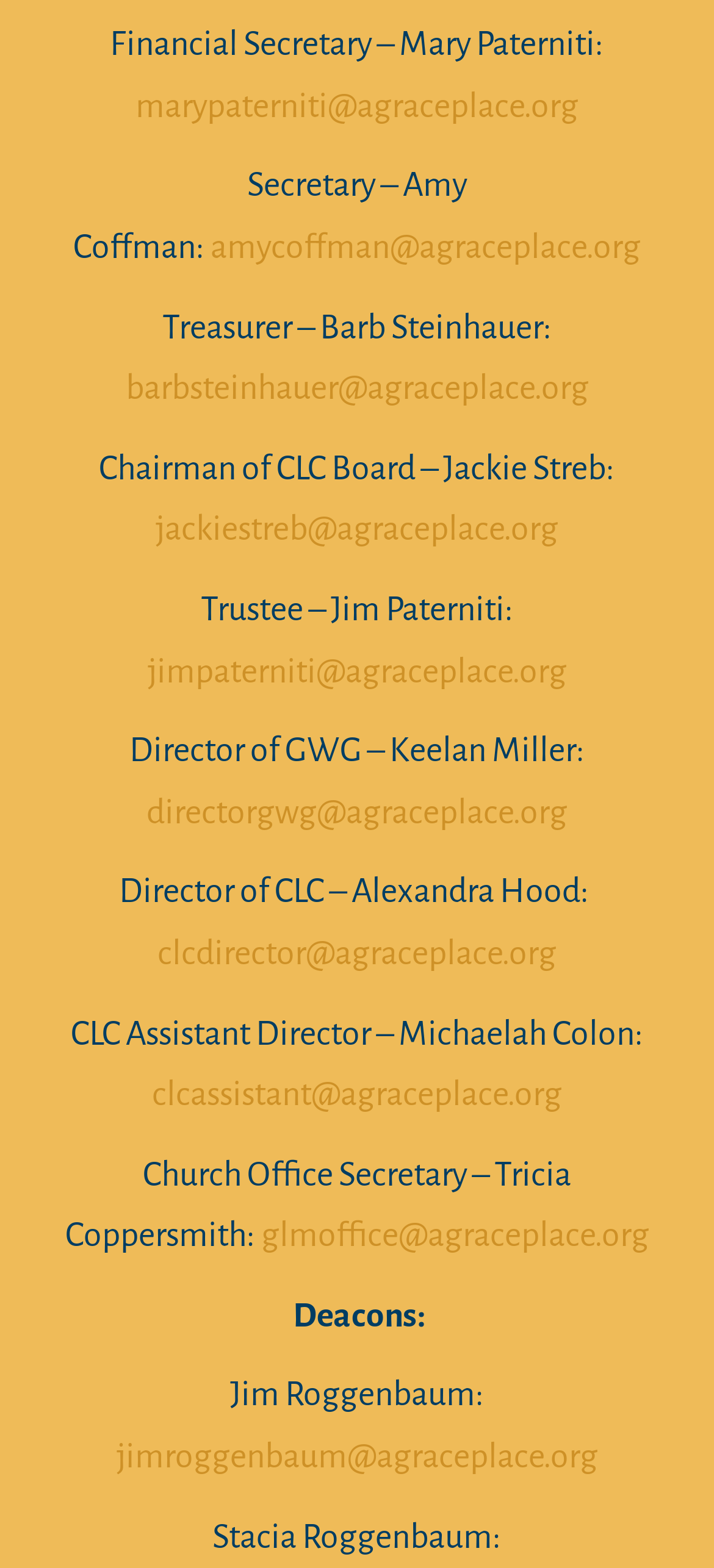Specify the bounding box coordinates of the region I need to click to perform the following instruction: "Email Chairman of CLC Board". The coordinates must be four float numbers in the range of 0 to 1, i.e., [left, top, right, bottom].

[0.218, 0.326, 0.782, 0.349]